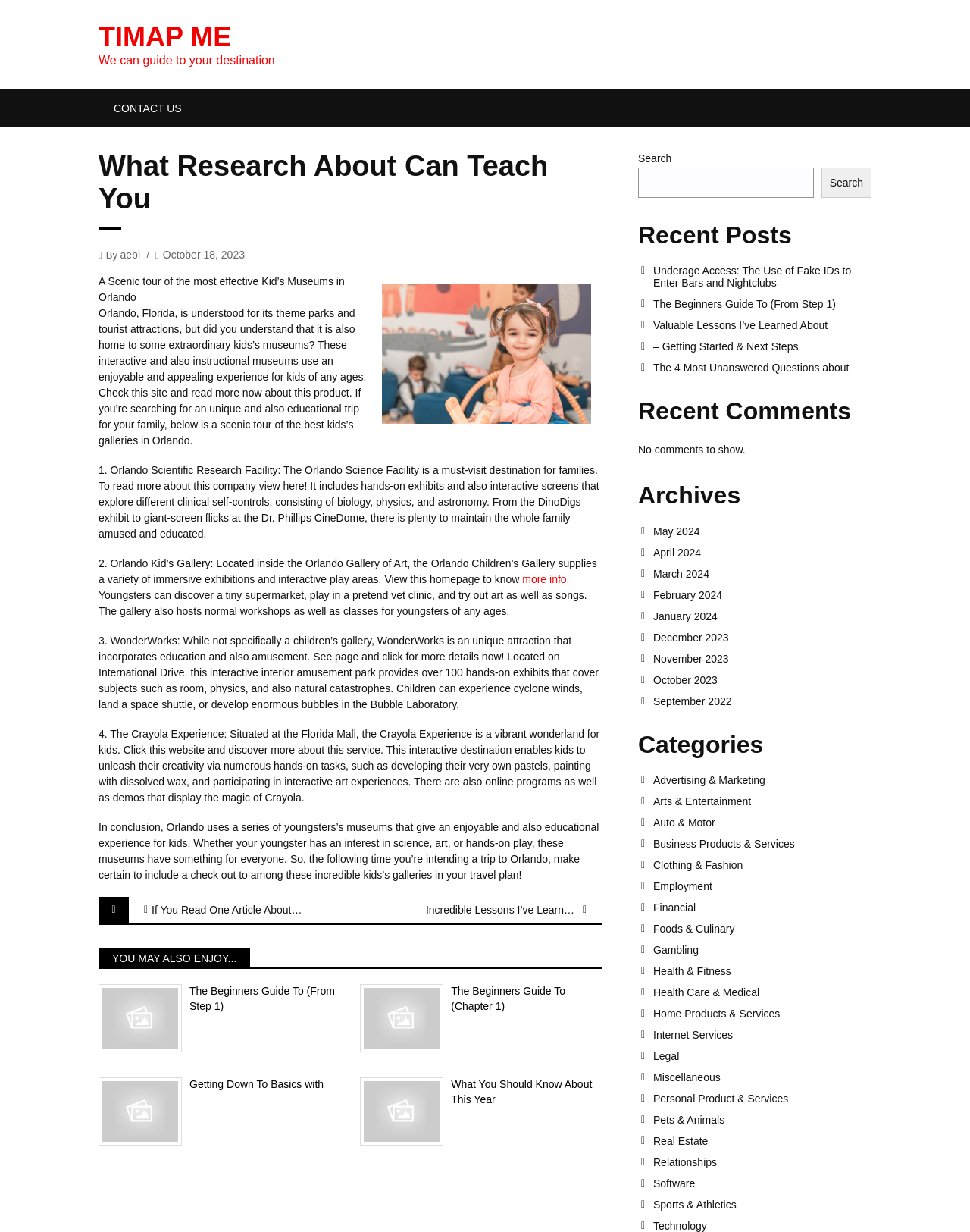Pinpoint the bounding box coordinates for the area that should be clicked to perform the following instruction: "View the Crayola Experience".

[0.102, 0.591, 0.618, 0.652]